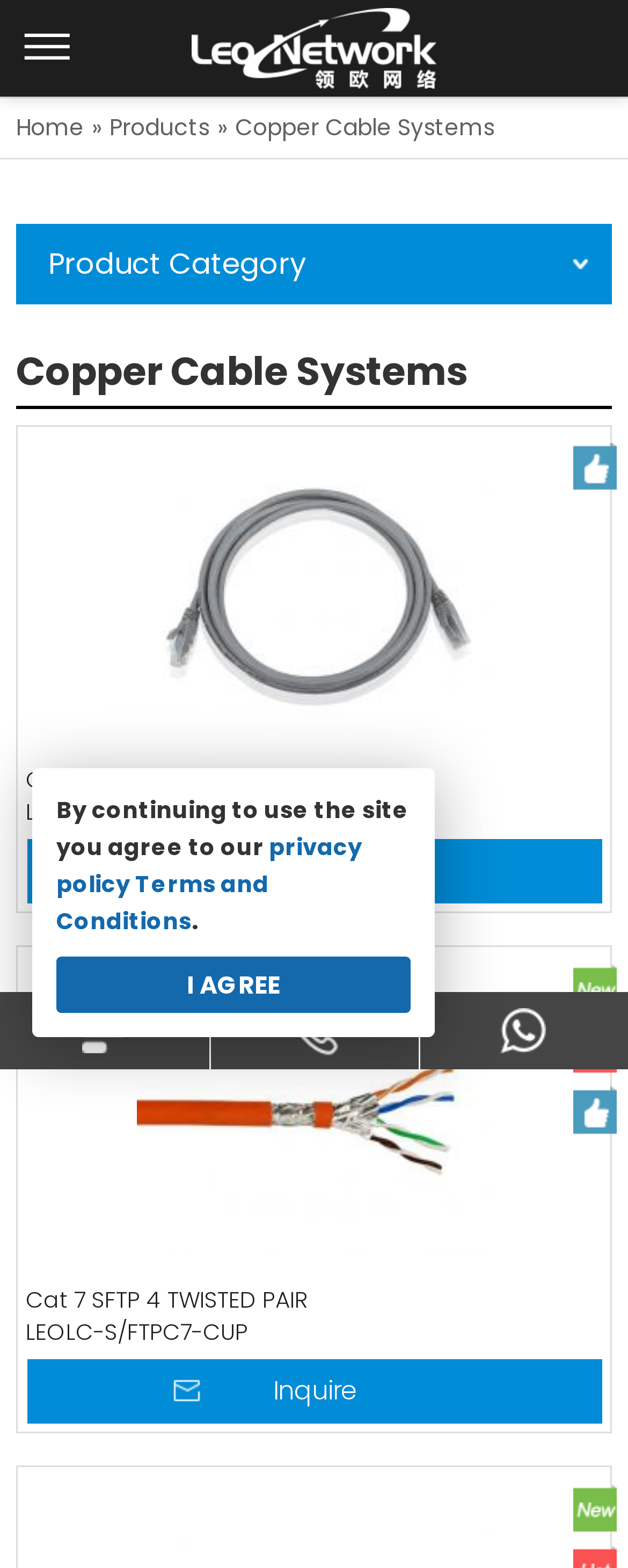Analyze the image and provide a detailed answer to the question: What is the policy agreement at the bottom of the page?

I found a section at the bottom of the page that mentions a policy agreement, which includes a link to the 'privacy policy' and 'Terms and Conditions'.